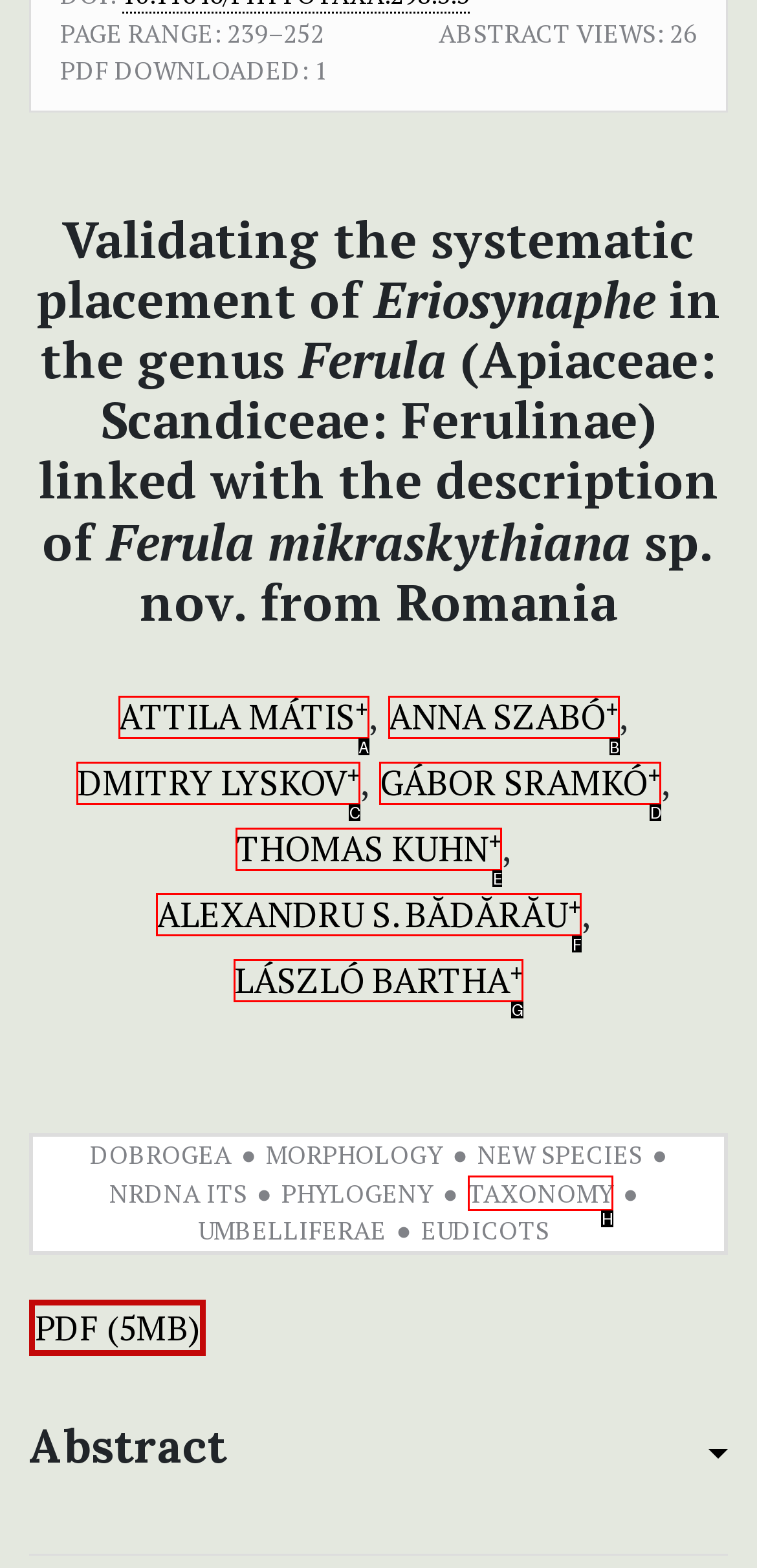Choose the HTML element you need to click to achieve the following task: Explore the taxonomy
Respond with the letter of the selected option from the given choices directly.

H